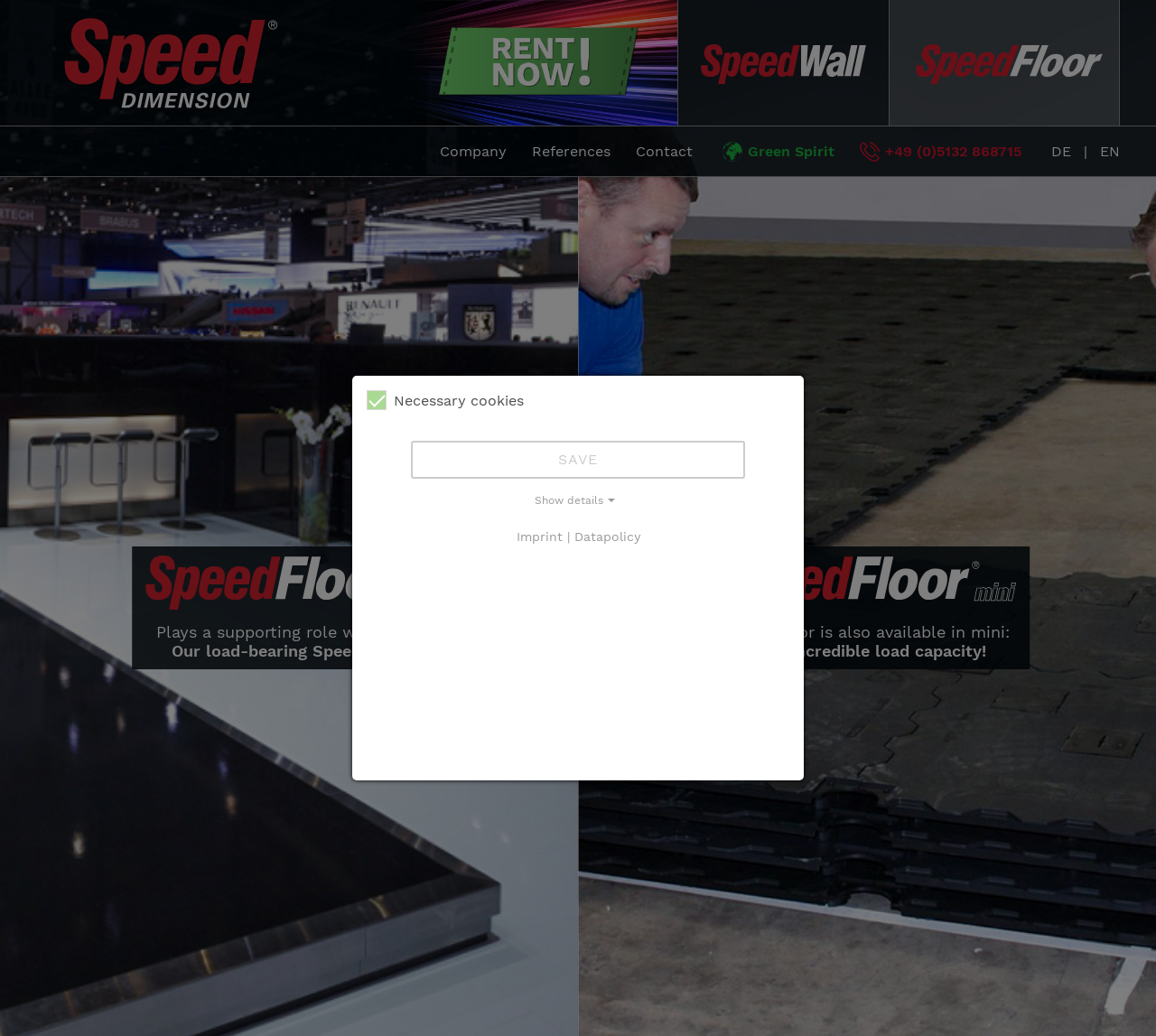Calculate the bounding box coordinates of the UI element given the description: "+49 (0)5132 868715".

[0.733, 0.122, 0.895, 0.17]